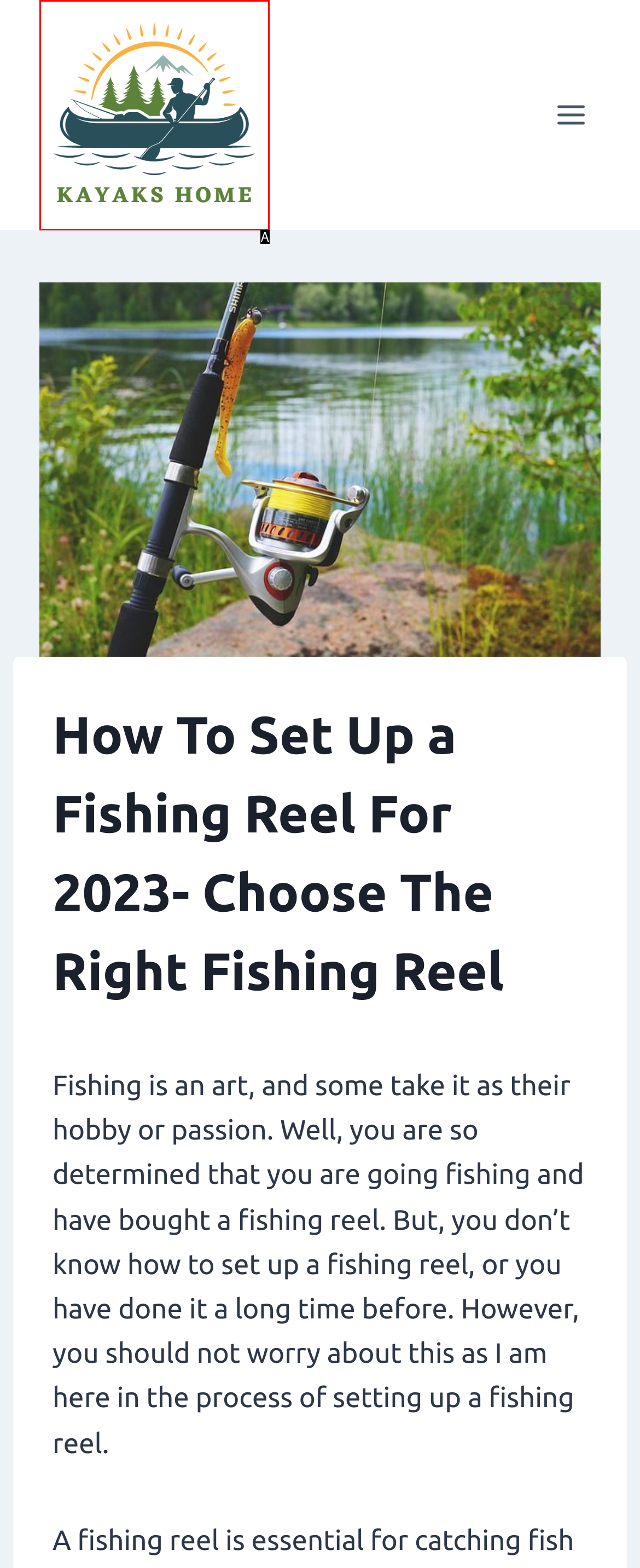Determine which option aligns with the description: alt="Kayaks Home Logo". Provide the letter of the chosen option directly.

A